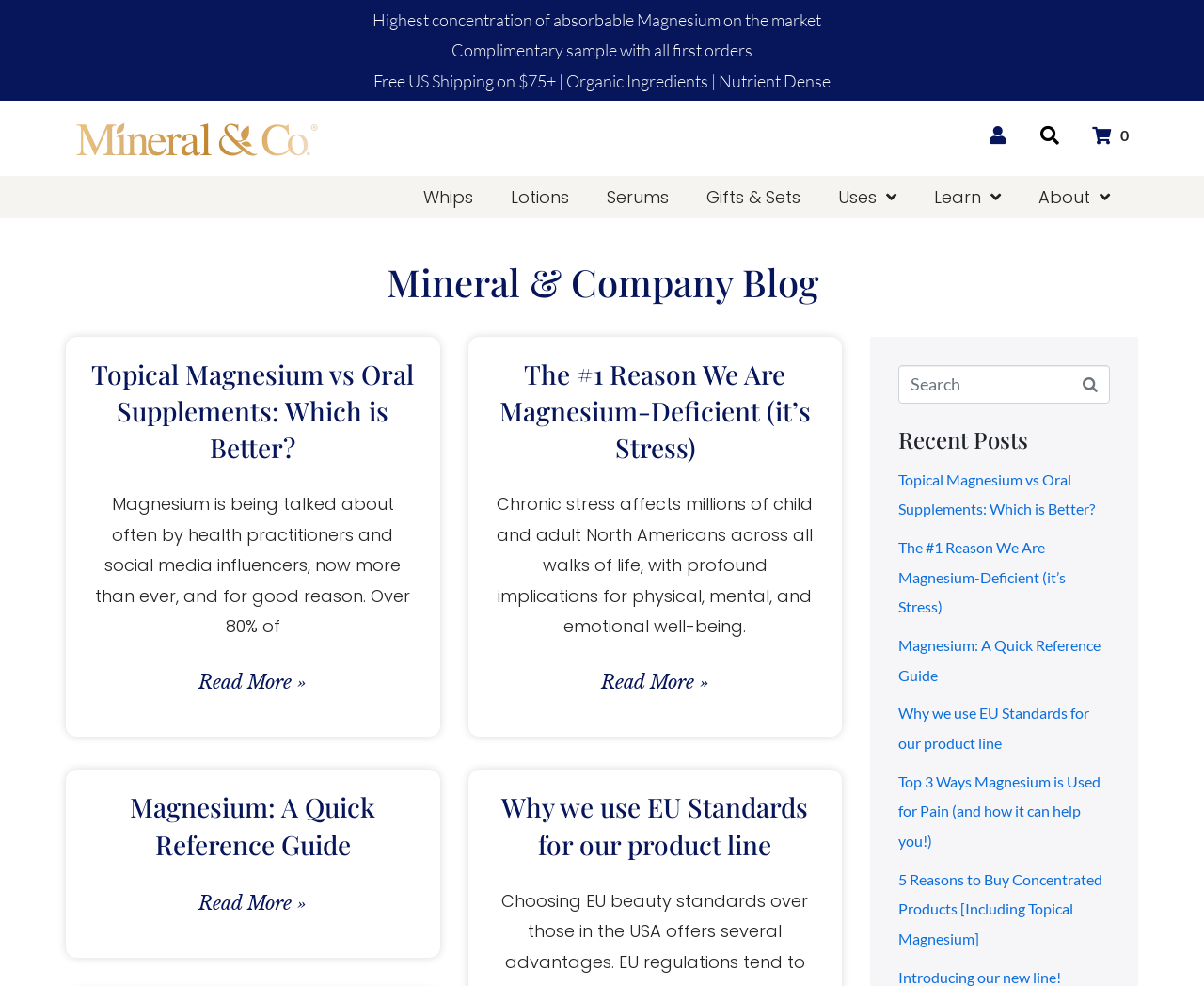Please answer the following question using a single word or phrase: How many articles are on this webpage?

3